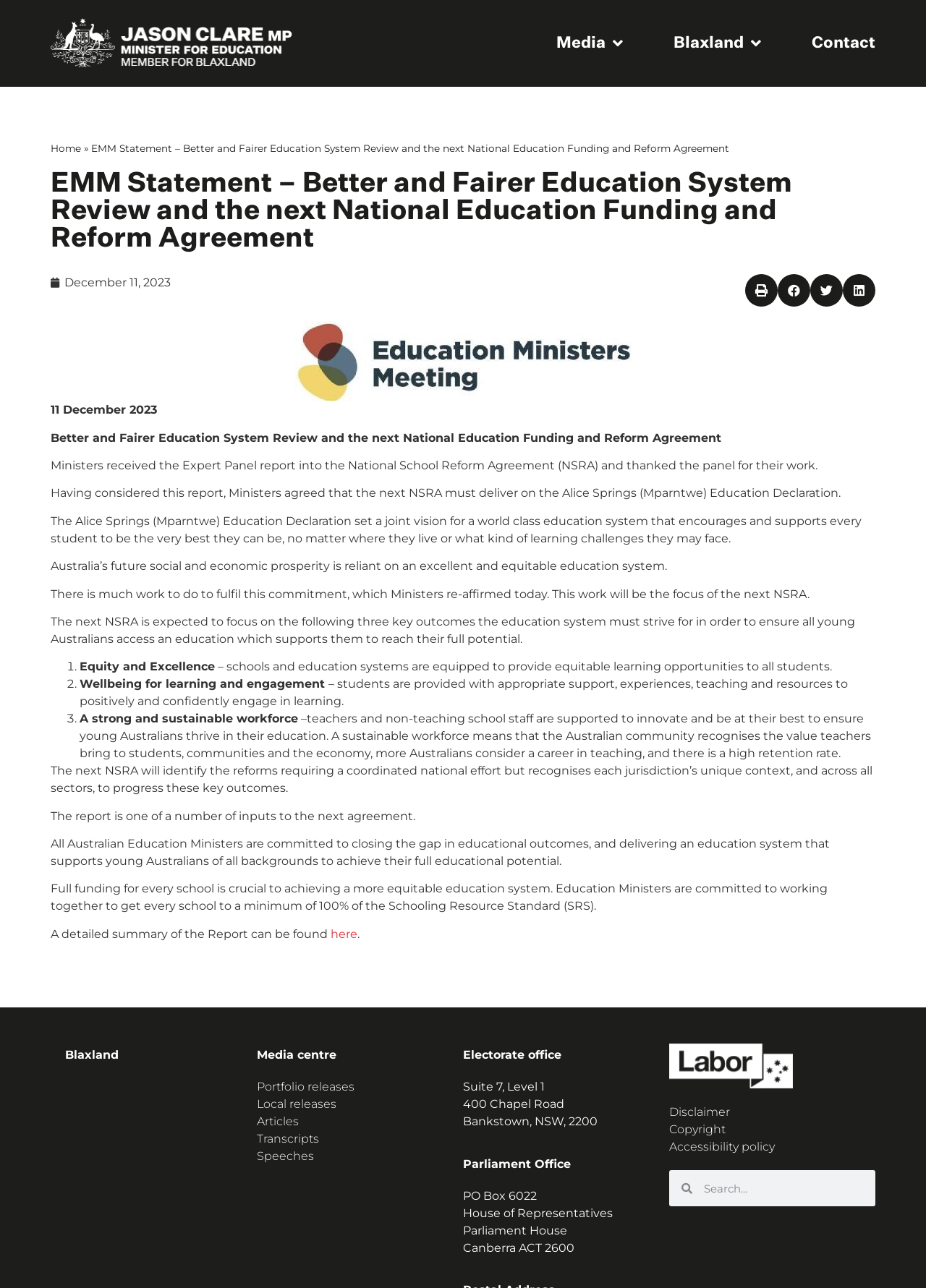Determine the bounding box coordinates of the clickable region to execute the instruction: "Search in the search box". The coordinates should be four float numbers between 0 and 1, denoted as [left, top, right, bottom].

[0.747, 0.909, 0.945, 0.937]